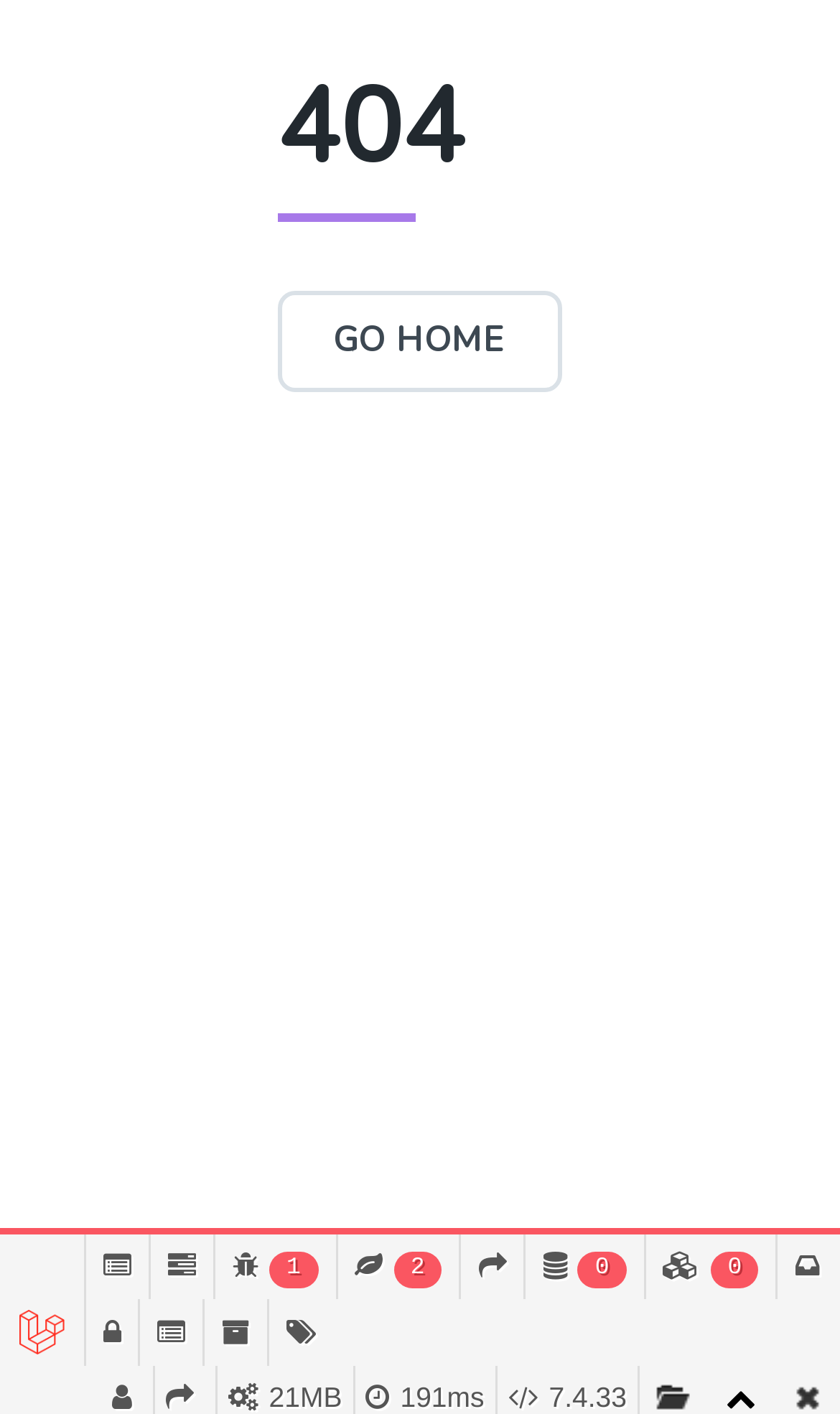Pinpoint the bounding box coordinates of the clickable element to carry out the following instruction: "go to the second page."

[0.399, 0.873, 0.547, 0.919]